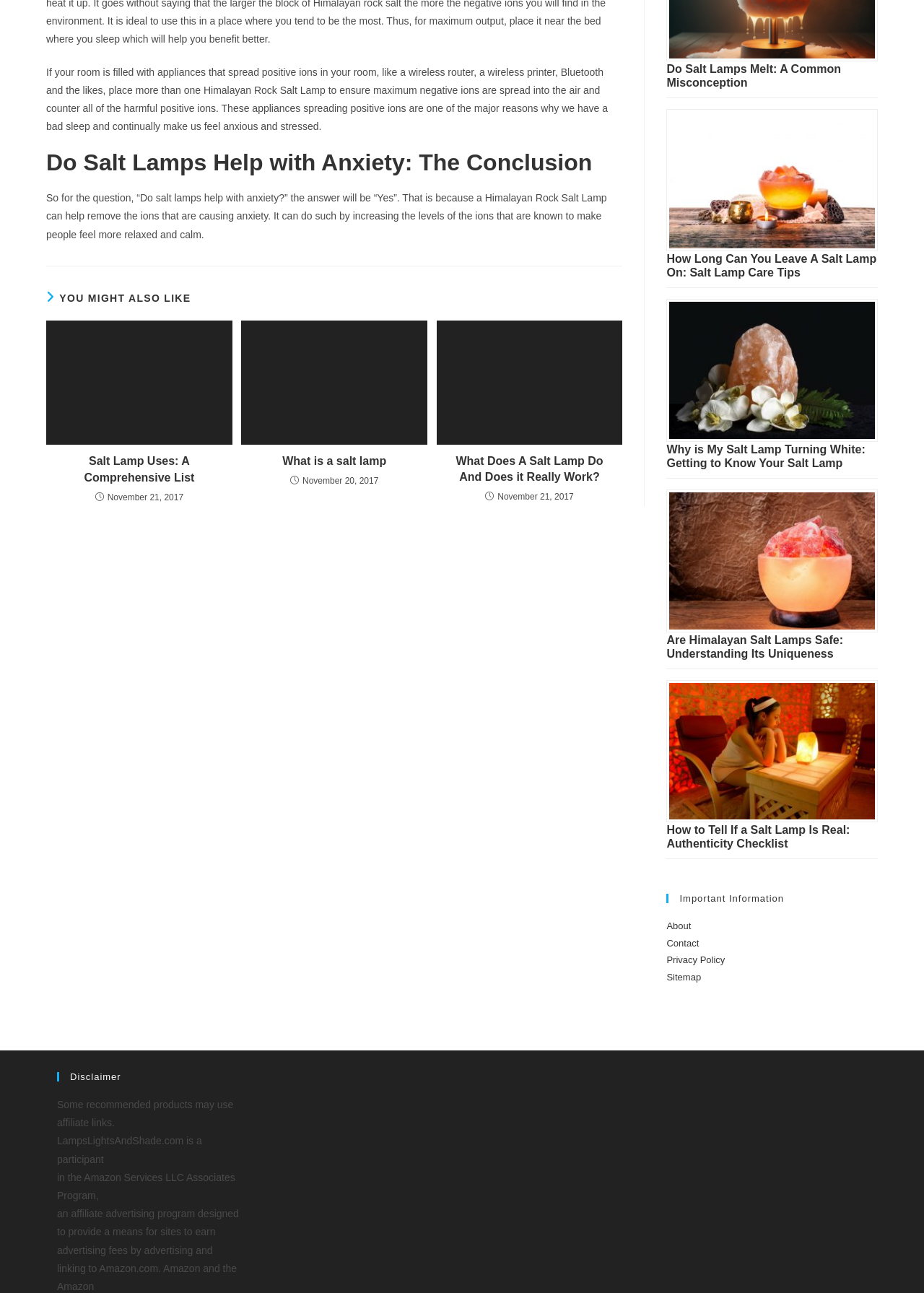What is the title of the first recommended article?
Give a single word or phrase answer based on the content of the image.

Salt Lamp Uses: A Comprehensive List